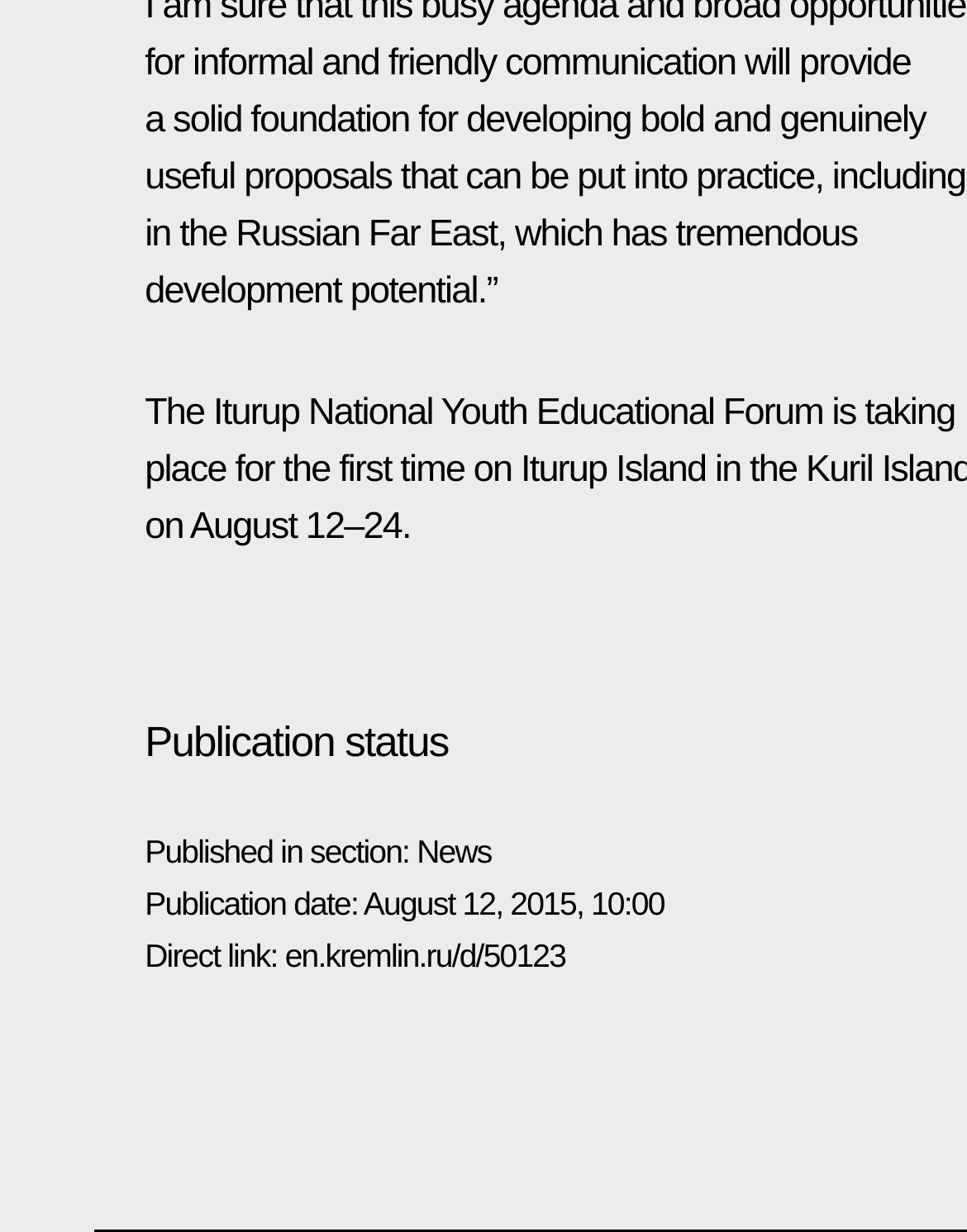Please answer the following question using a single word or phrase: 
What is the section where the news is published?

News